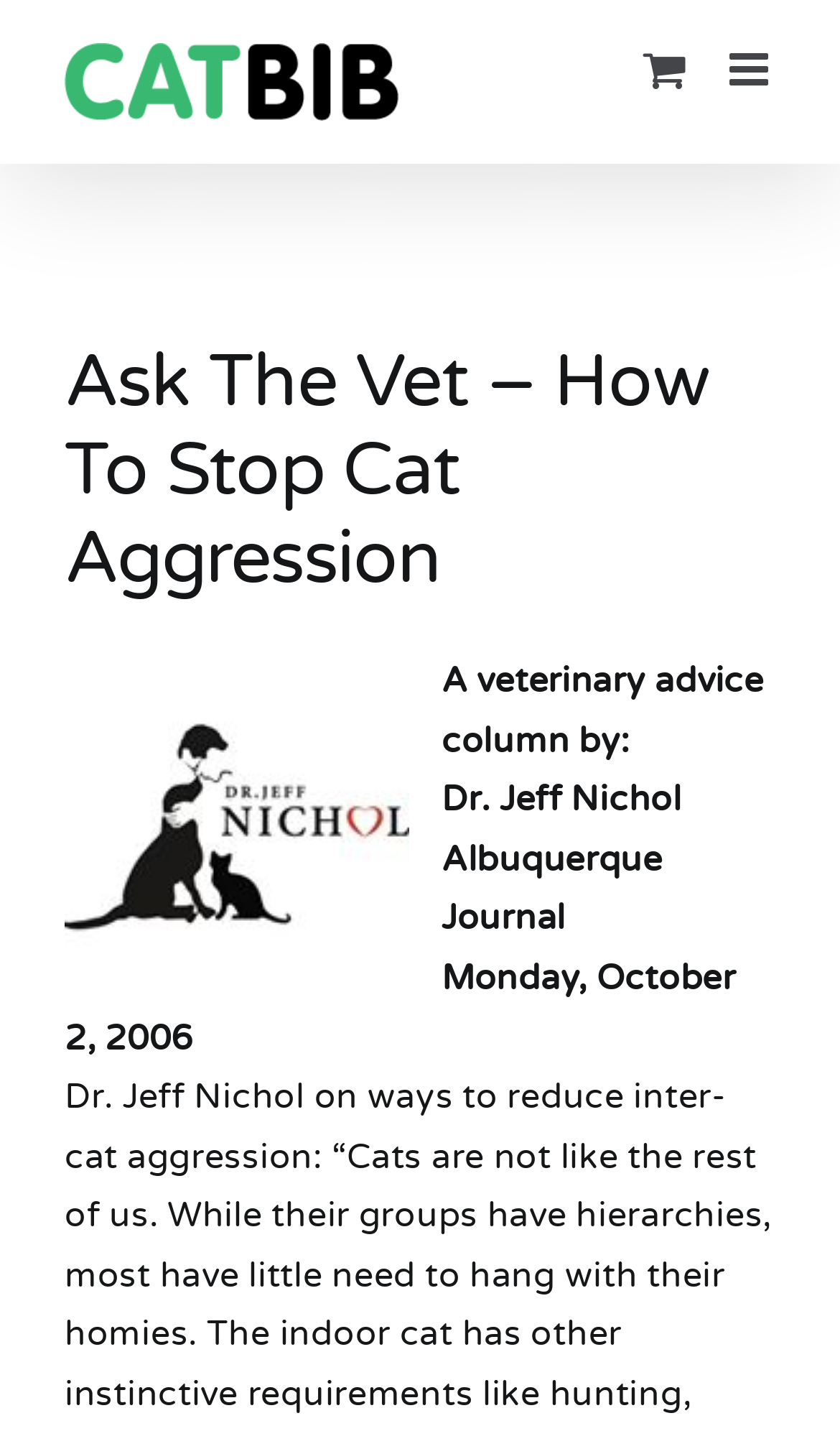Please identify and generate the text content of the webpage's main heading.

Ask The Vet – How To Stop Cat Aggression